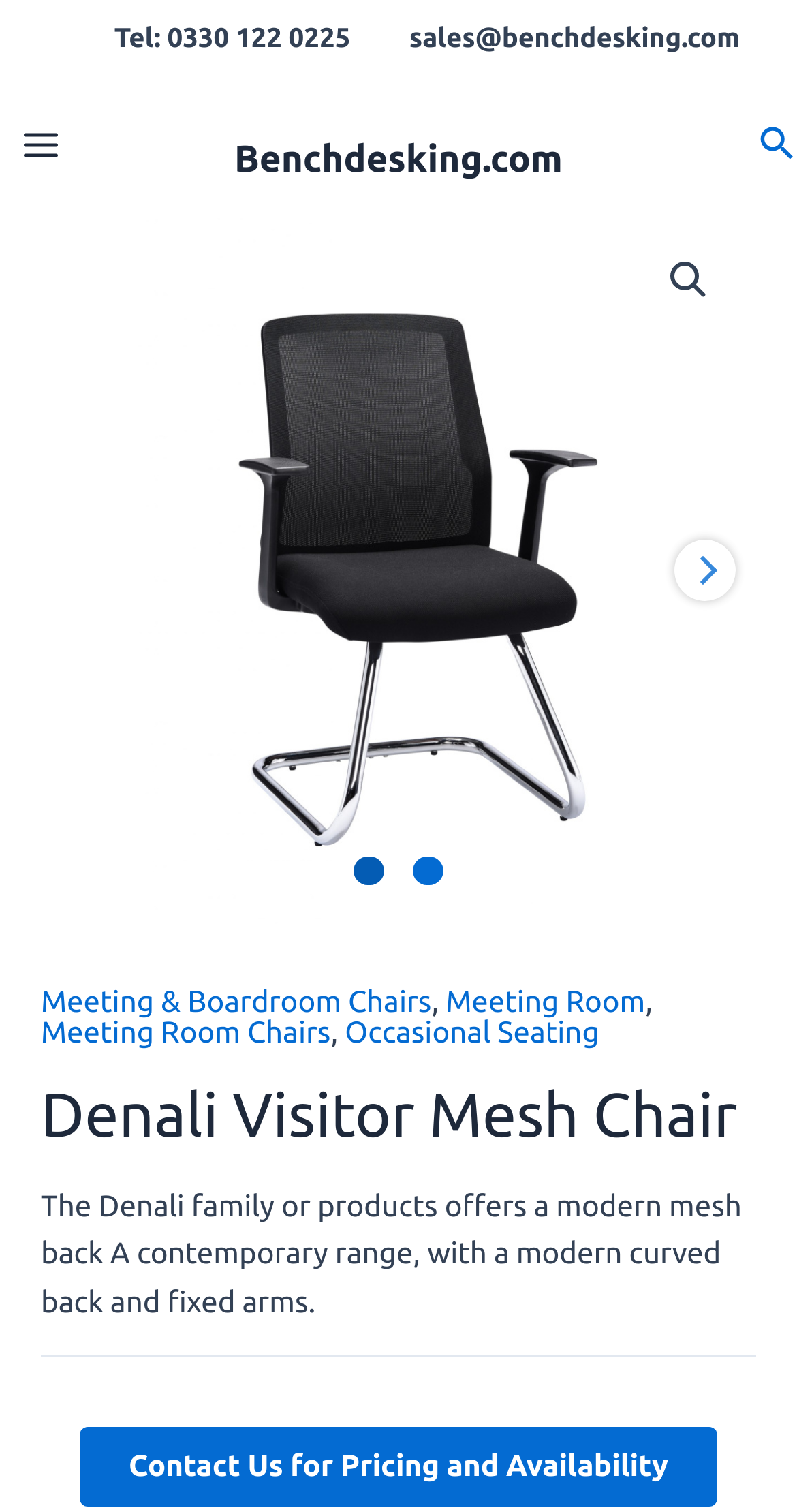Determine the bounding box coordinates of the clickable region to follow the instruction: "View the carousel pagination".

[0.051, 0.563, 0.949, 0.594]